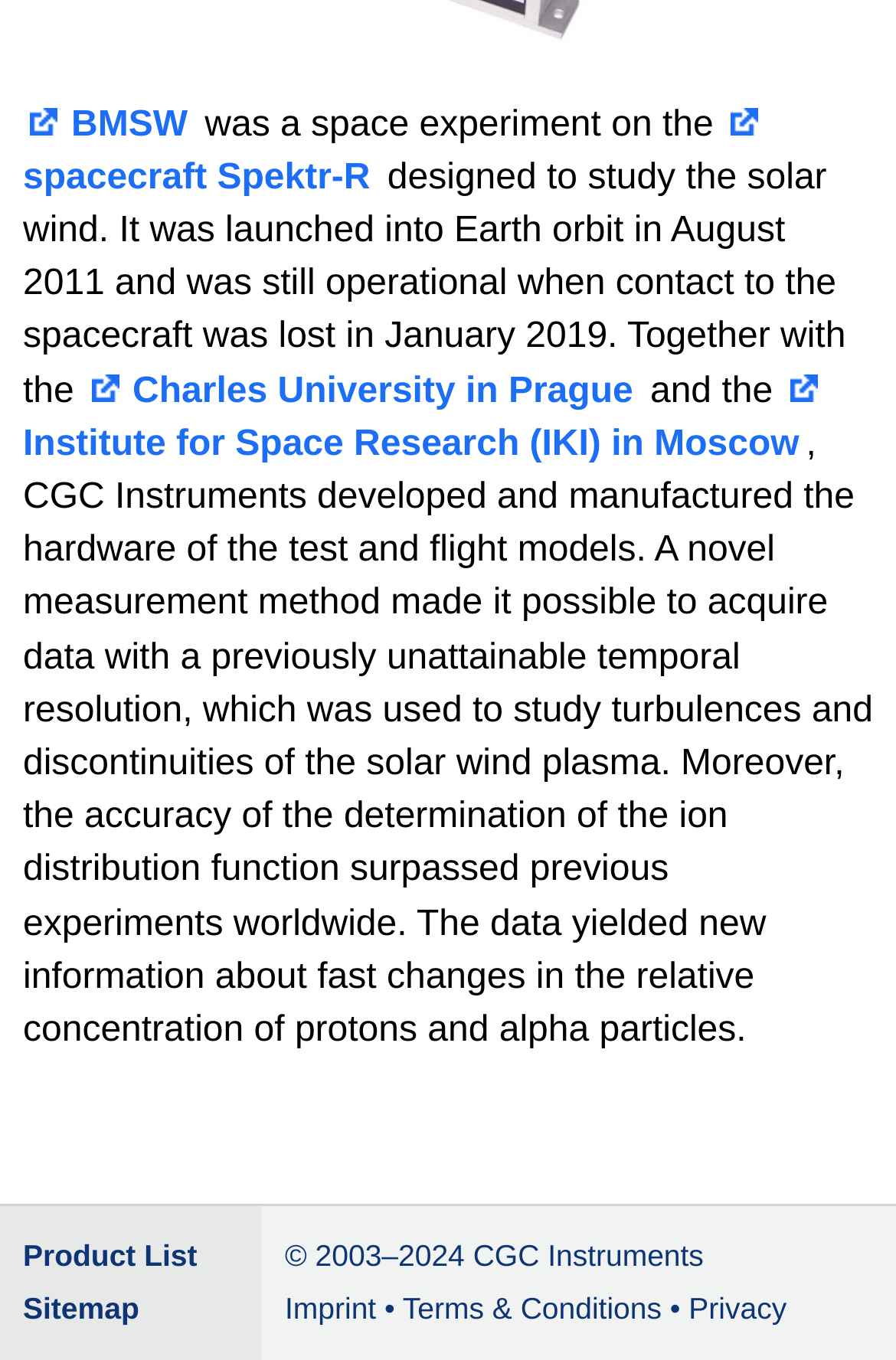Please identify the coordinates of the bounding box for the clickable region that will accomplish this instruction: "Click on Services".

None